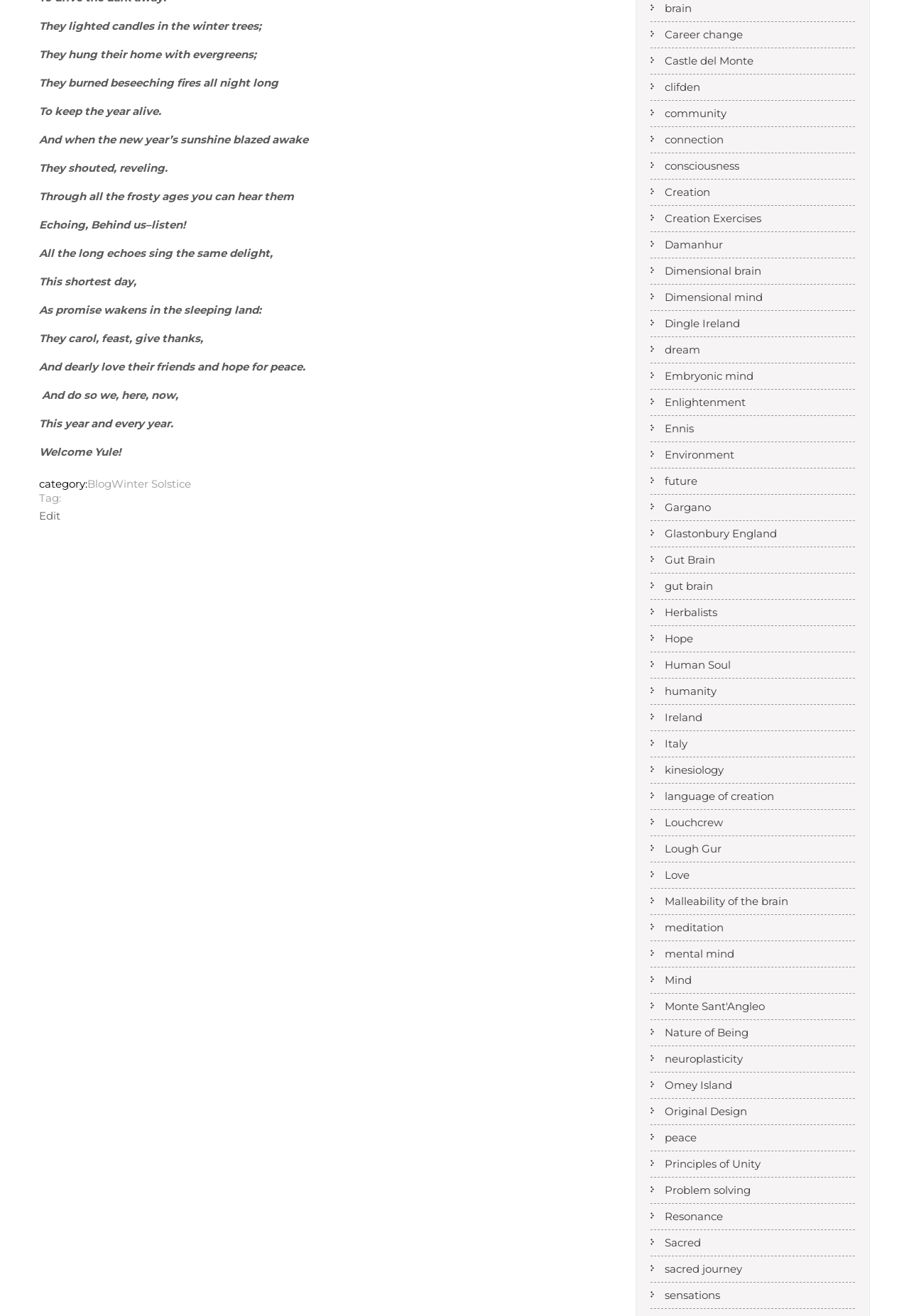Given the element description, predict the bounding box coordinates in the format (top-left x, top-left y, bottom-right x, bottom-right y), using floating point numbers between 0 and 1: connection

[0.716, 0.096, 0.796, 0.117]